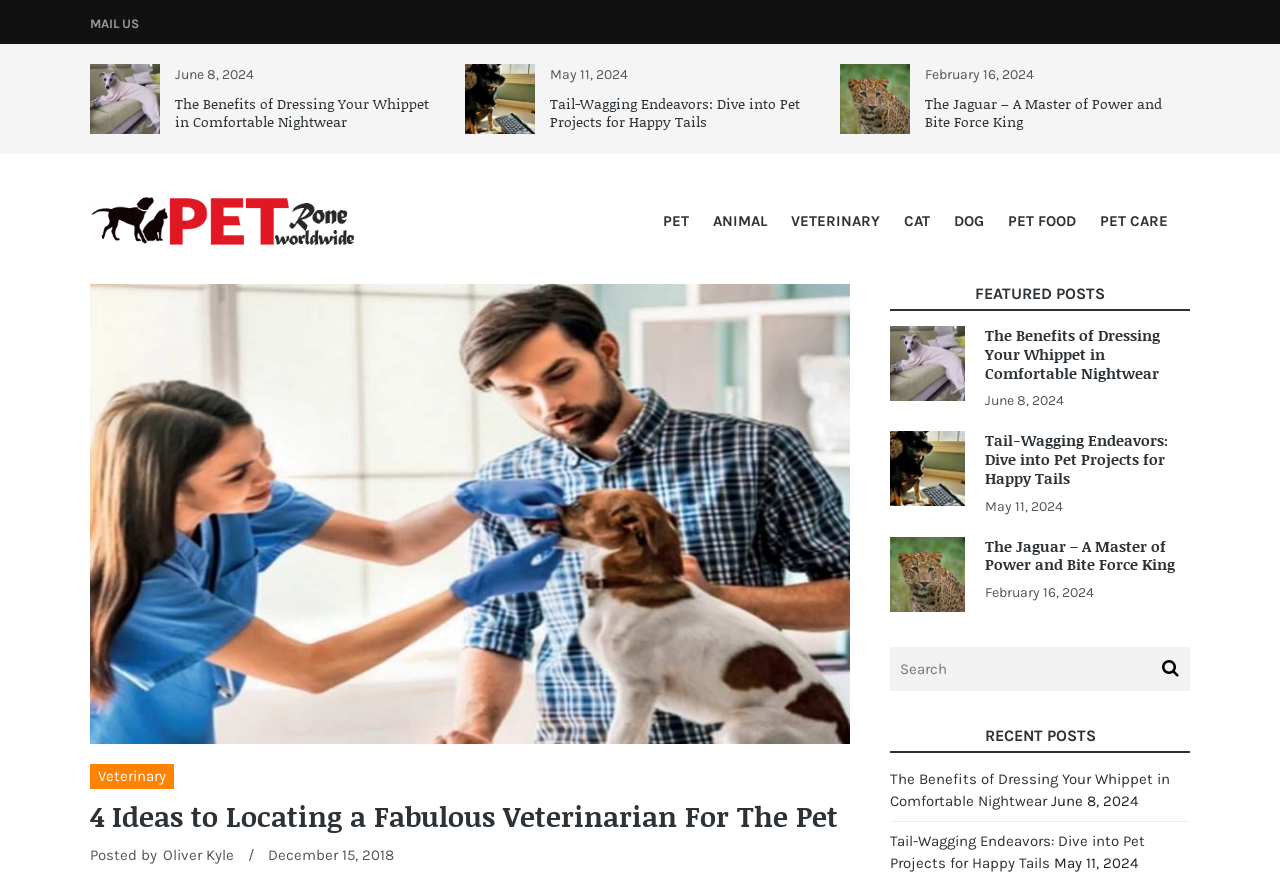What is the date of the post 'The Benefits of Dressing Your Whippet in Comfortable Nightwear'?
Kindly answer the question with as much detail as you can.

I found the post 'The Benefits of Dressing Your Whippet in Comfortable Nightwear' in the webpage, and its corresponding date is June 8, 2024, which is mentioned next to the post title.